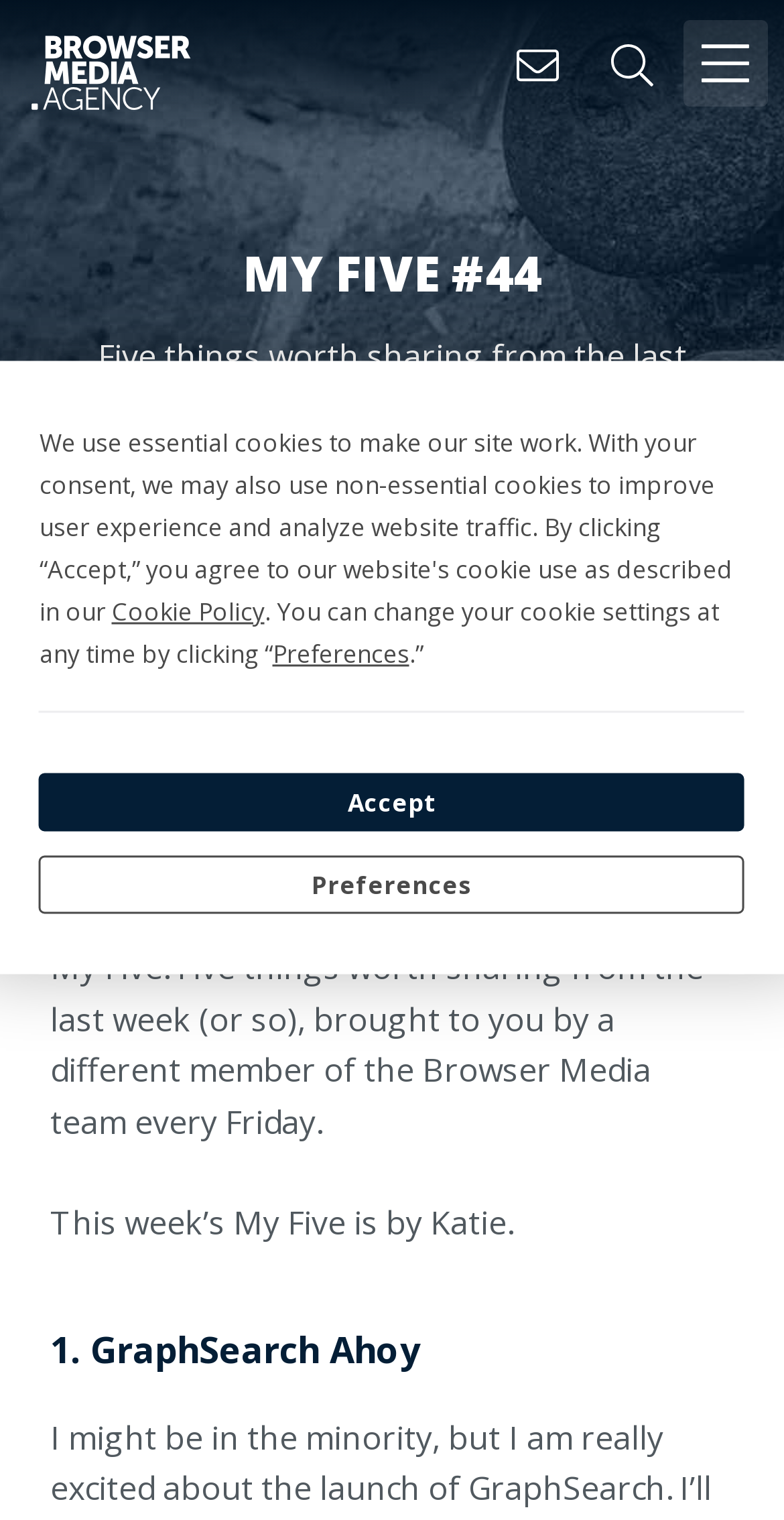Give a comprehensive overview of the webpage, including key elements.

The webpage is titled "My Five #44" and features a collection of five things worth sharing from the last week. At the top, there is a cookie policy notification with buttons to access preferences and accept the policy. Below this, there are three links to "Browser Media", "Contact Browser Media", and "Search this site". 

On the right side, there is a button with an icon, which when expanded, reveals a section with a heading "MY FIVE #44" and a subheading that summarizes the content of the page. 

The main content area has a heading "You are reading: My Five #44" followed by a timestamp "16th August 2013". Below this, there is a link to "My Five" and an image of a guest writer, Katie Hall, who is a former staff member. 

The main article is divided into sections, with the first section titled "1. GraphSearch Ahoy". The article is written by Katie and provides a brief introduction to the content, which includes five things worth sharing from the last week.